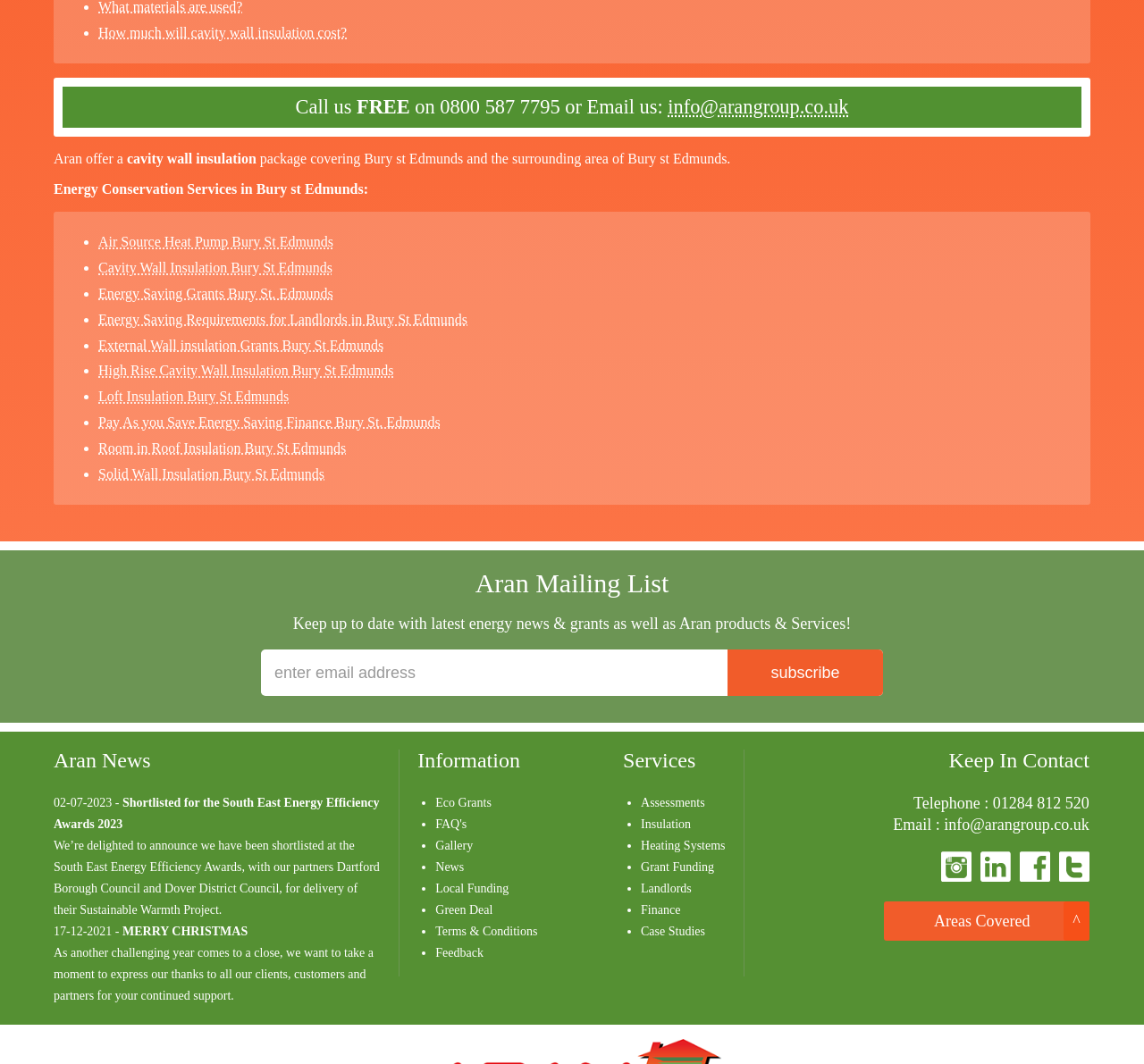Find the bounding box coordinates of the clickable area required to complete the following action: "Click on 'How much will cavity wall insulation cost?'".

[0.086, 0.023, 0.303, 0.038]